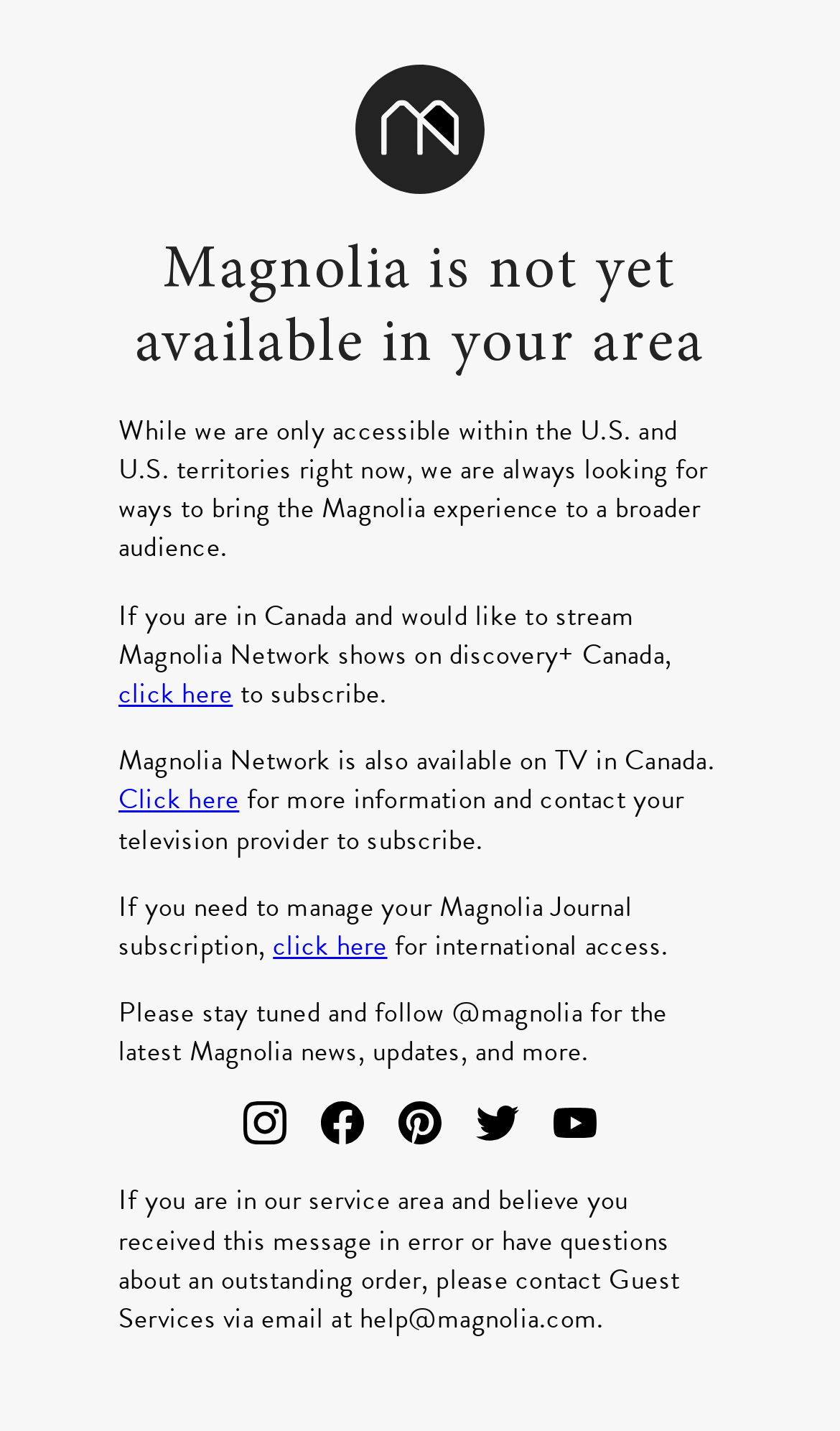Please specify the bounding box coordinates of the region to click in order to perform the following instruction: "click the 'click here' link to subscribe".

[0.141, 0.471, 0.277, 0.498]